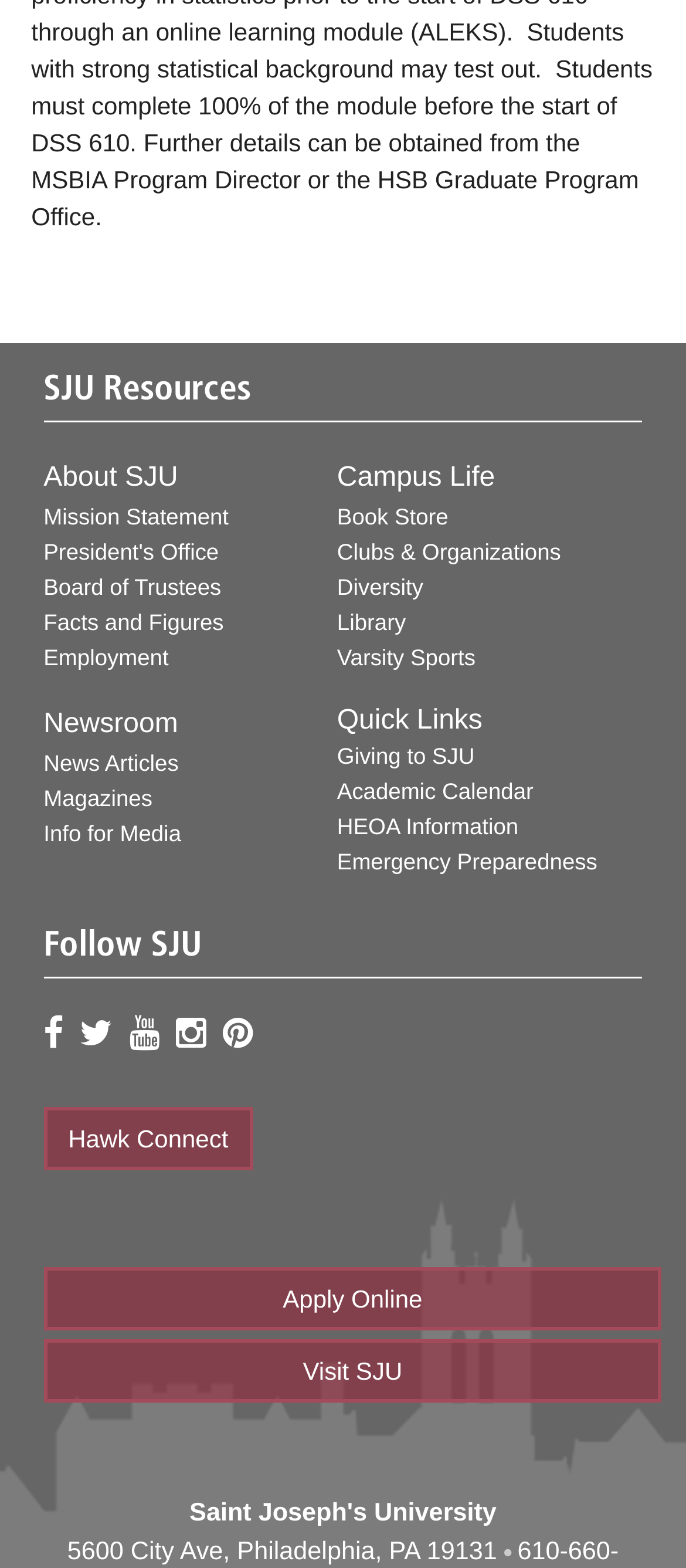What is the address of the university?
Using the screenshot, give a one-word or short phrase answer.

5600 City Ave, Philadelphia, PA 19131